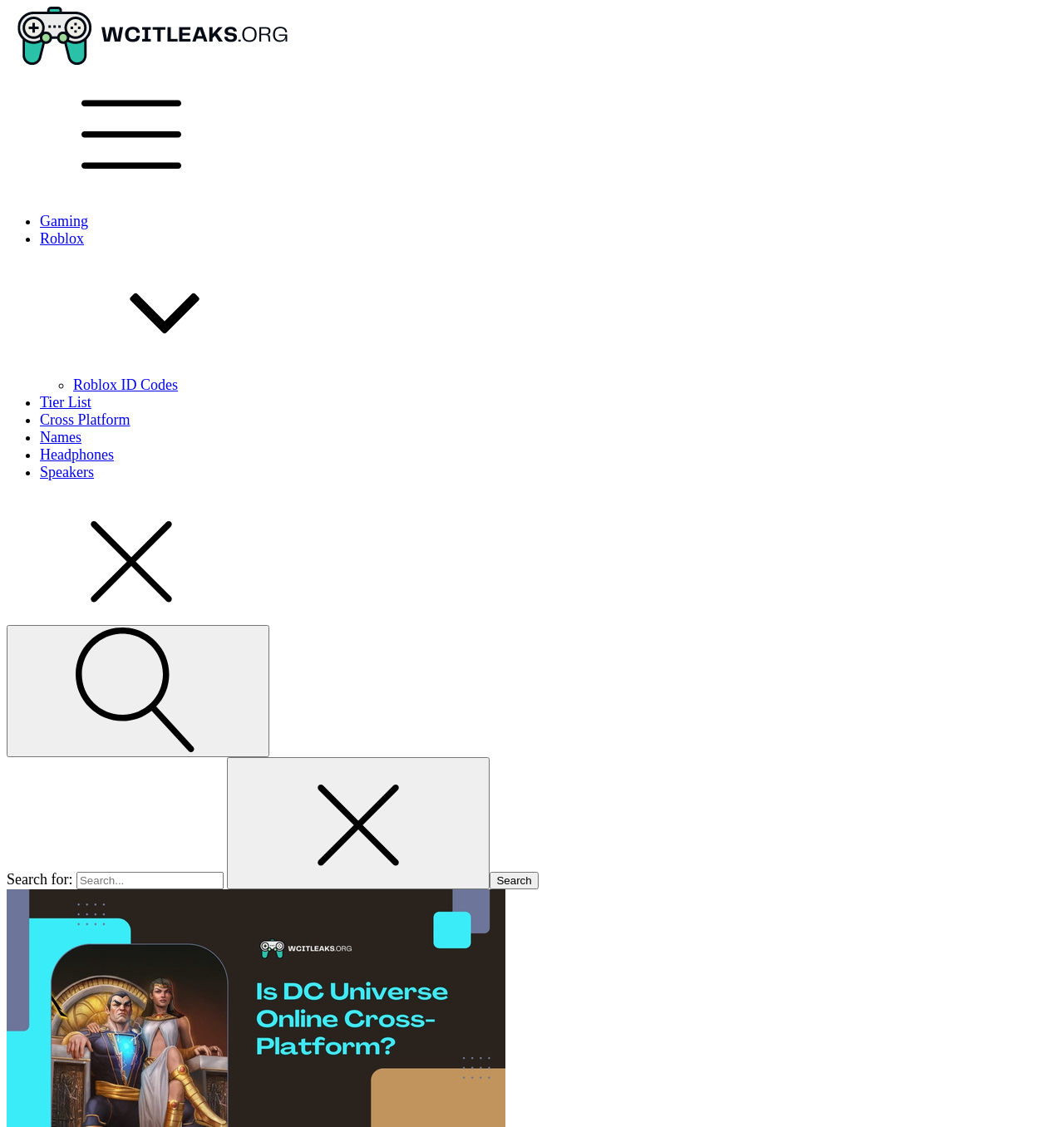Provide a thorough and detailed response to the question by examining the image: 
What is the shape of the icon next to the 'Roblox' link?

The icon next to the 'Roblox' link is an angle-down shape, which is a part of the SvgRoot element with the group name 'angle-down'.